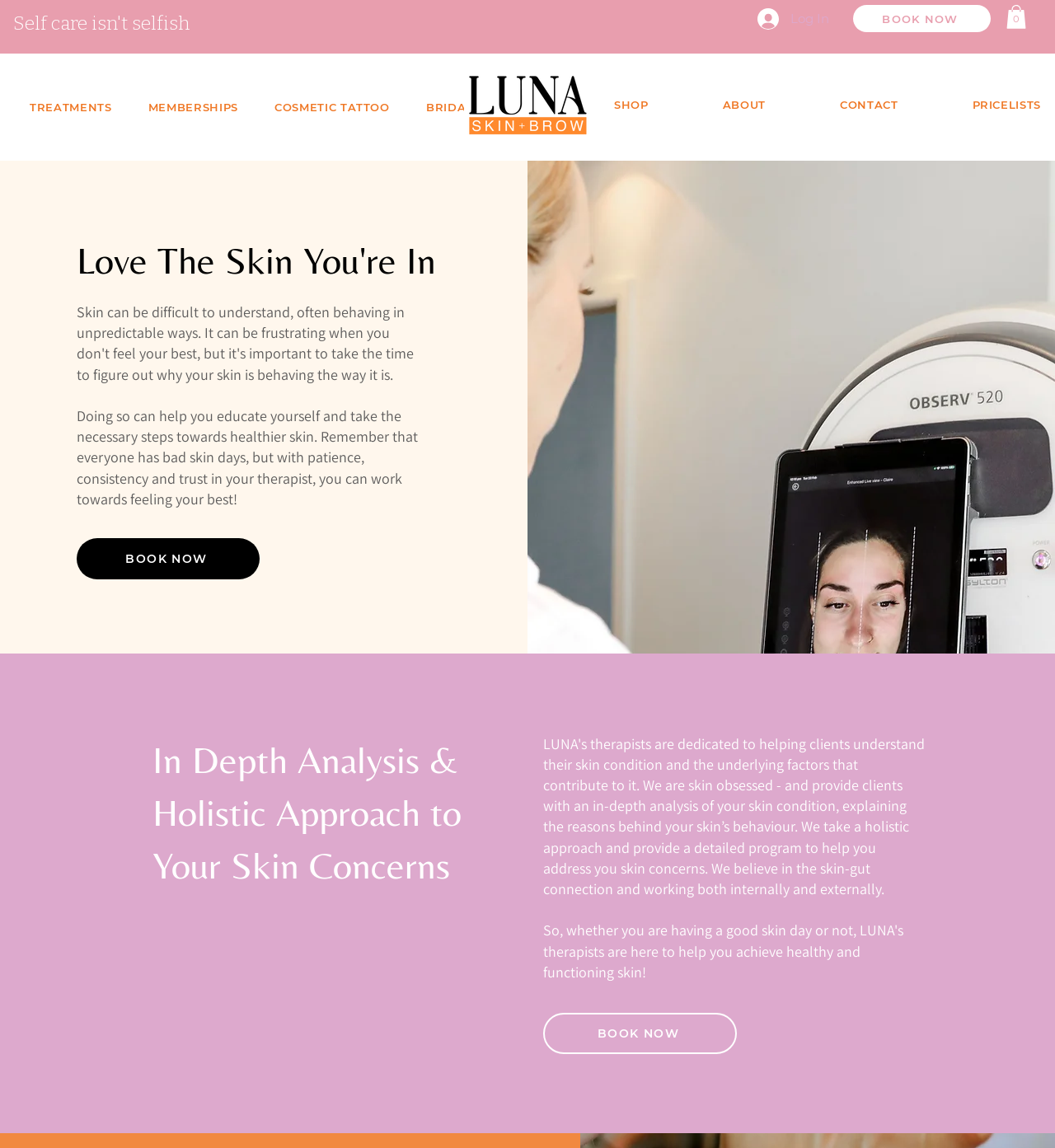Locate the UI element that matches the description COSMETIC TATTOO in the webpage screenshot. Return the bounding box coordinates in the format (top-left x, top-left y, bottom-right x, bottom-right y), with values ranging from 0 to 1.

[0.243, 0.064, 0.387, 0.122]